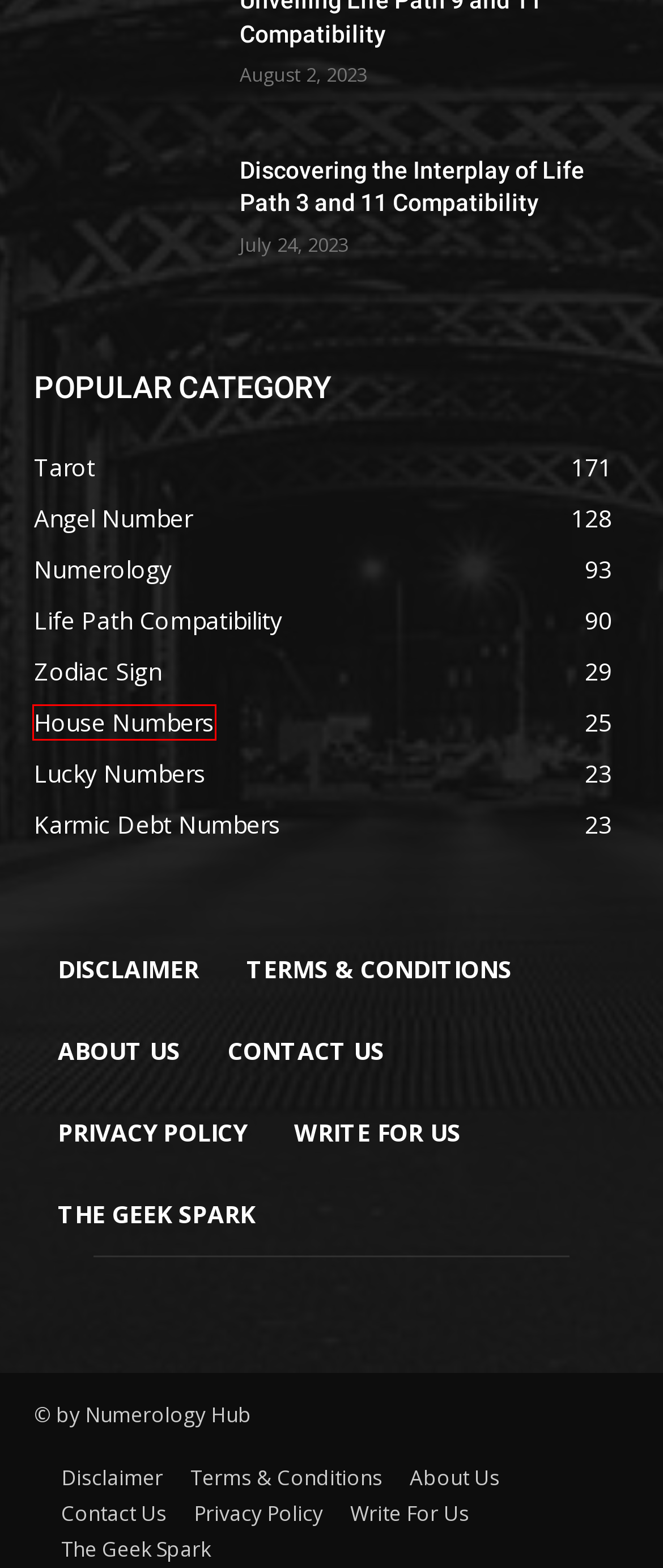Analyze the given webpage screenshot and identify the UI element within the red bounding box. Select the webpage description that best matches what you expect the new webpage to look like after clicking the element. Here are the candidates:
A. The Geek Spark: Latest Comic Book Movie & Superhero News
B. Terms & Conditions - Numerology Hub
C. Disclaimer - Numerology Hub
D. Privacy Policy - Numerology Hub
E. Life Path Number 8 Archives - Numerology Hub
F. Life Path Compatibility Archives - Numerology Hub
G. House Numbers Archives - Numerology Hub
H. Write For Us - Numerology Hub

G